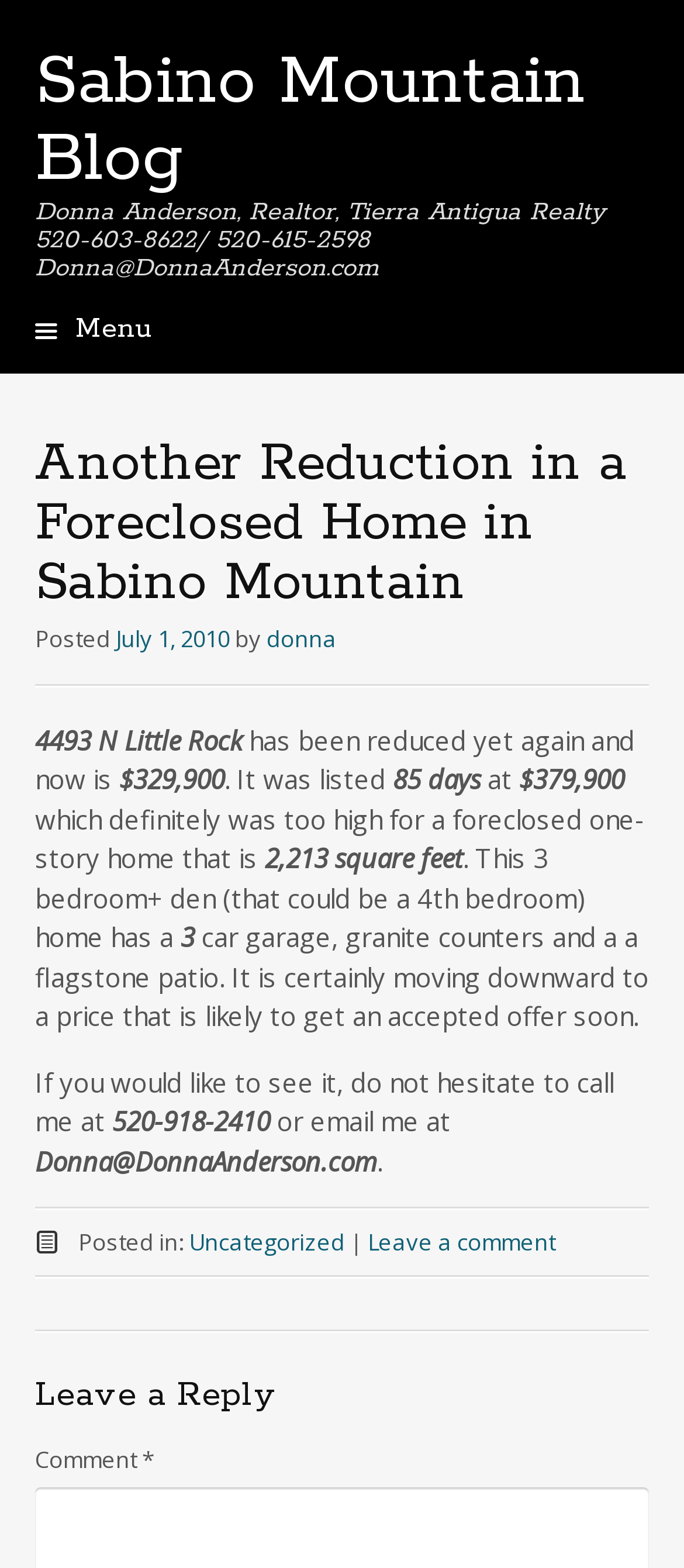How many days was the home listed for?
Make sure to answer the question with a detailed and comprehensive explanation.

The answer can be found in the article section of the webpage, where it is mentioned that 'It was listed 85 days at $379,900'.